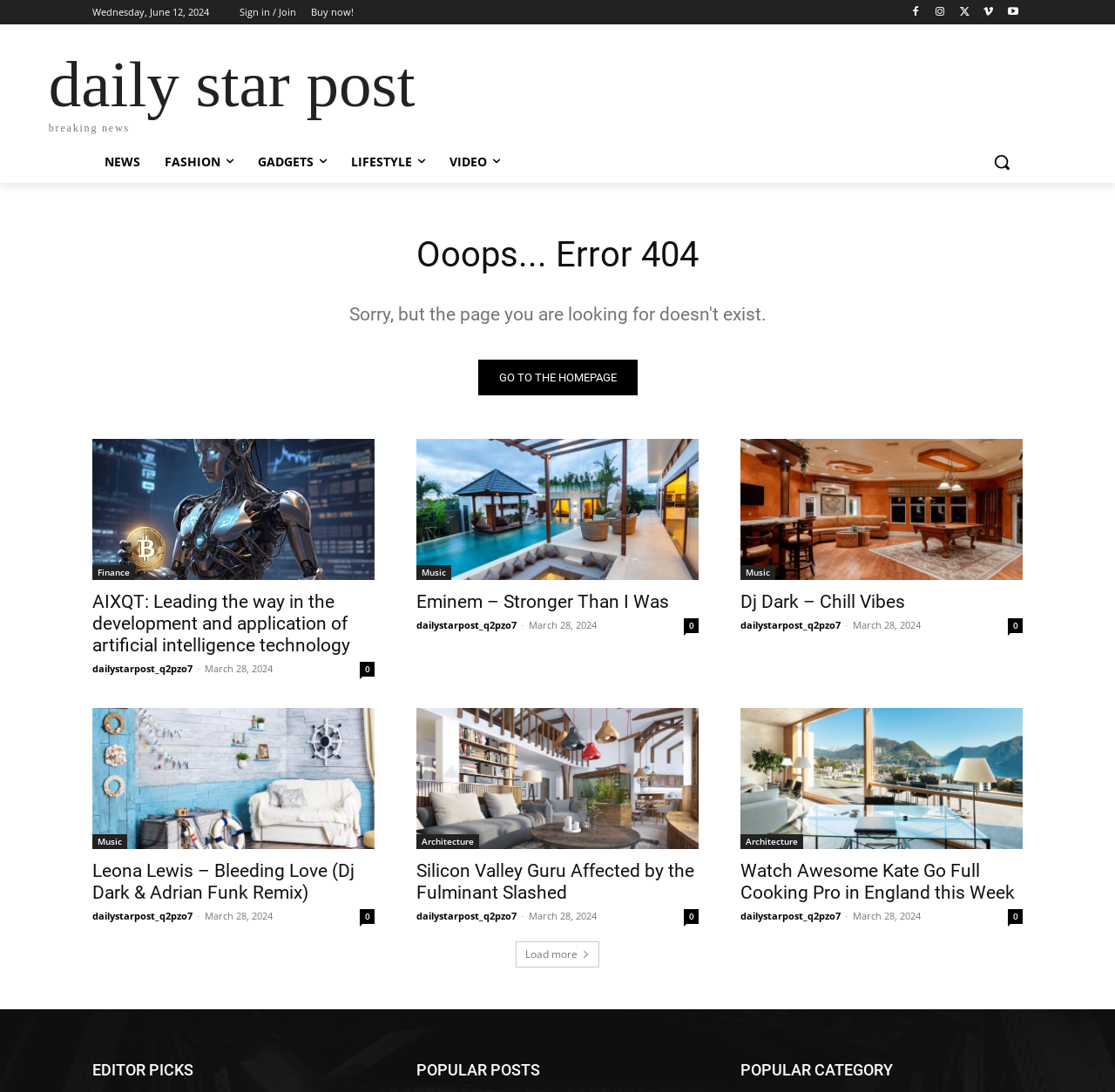Provide a thorough summary of the webpage.

This webpage displays a "Page not found" error message, indicating that the requested page could not be found. At the top of the page, there is a date displayed as "Wednesday, June 12, 2024". Below the date, there are several links, including "Sign in / Join", "Buy now!", and a logo for "daily star post breaking news". 

To the right of the logo, there are several navigation links, including "NEWS", "FASHION", "GADGETS", "LIFESTYLE", and "VIDEO". Below these links, there is a search button with a magnifying glass icon.

The main content of the page is divided into three columns. The left column contains a series of links to news articles, each with a heading and a brief description. The articles appear to be from various categories, including finance, music, and architecture. Each article has a timestamp and a number of comments or views indicated by a "0" link.

The middle column contains a similar series of links to news articles, while the right column contains a mix of links to articles and categories, including "EDITOR PICKS", "POPULAR POSTS", and "POPULAR CATEGORY". 

At the bottom of the page, there is a "Load more" link, suggesting that there are more articles or content available.